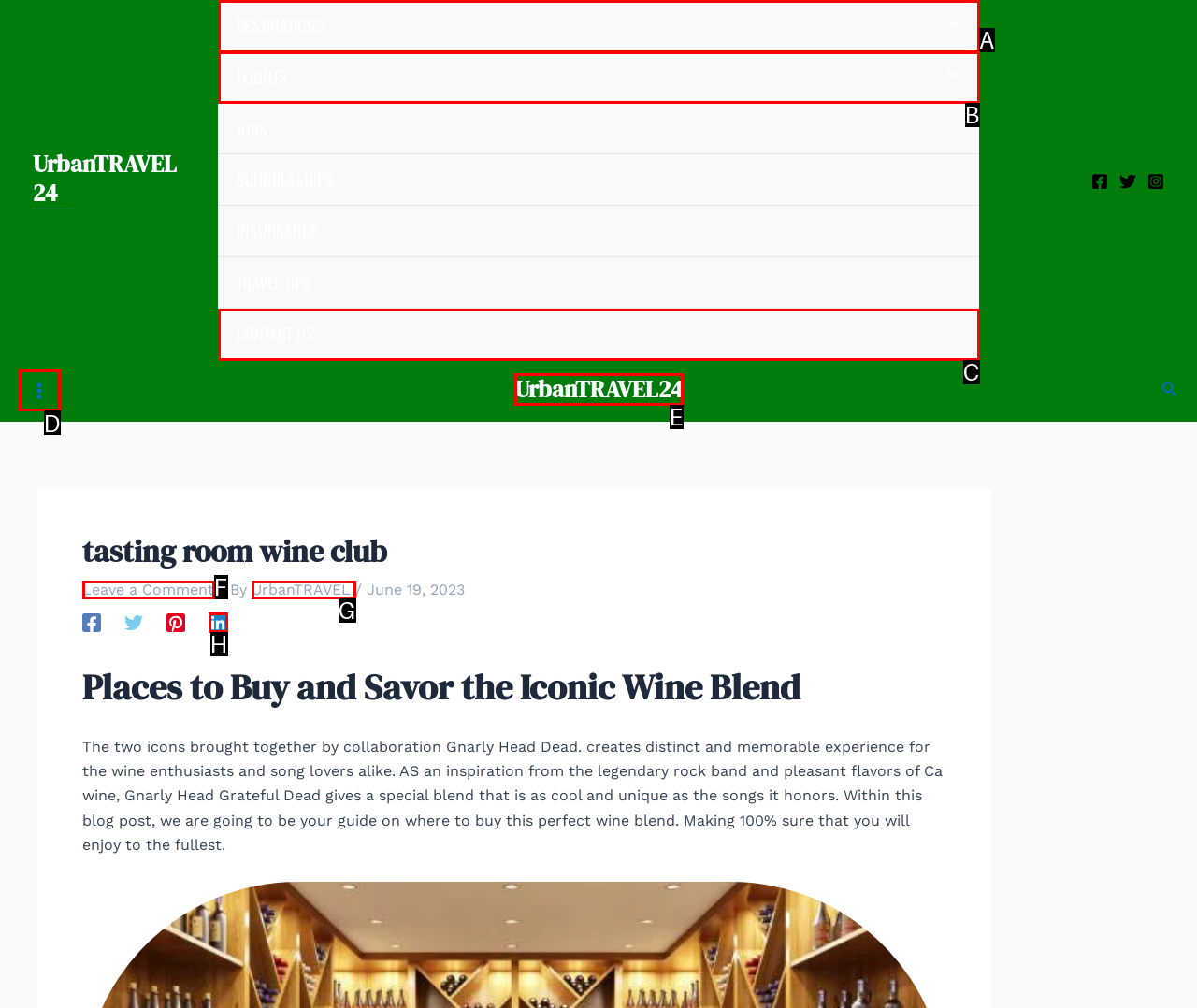Select the letter of the option that corresponds to: Destinations
Provide the letter from the given options.

A